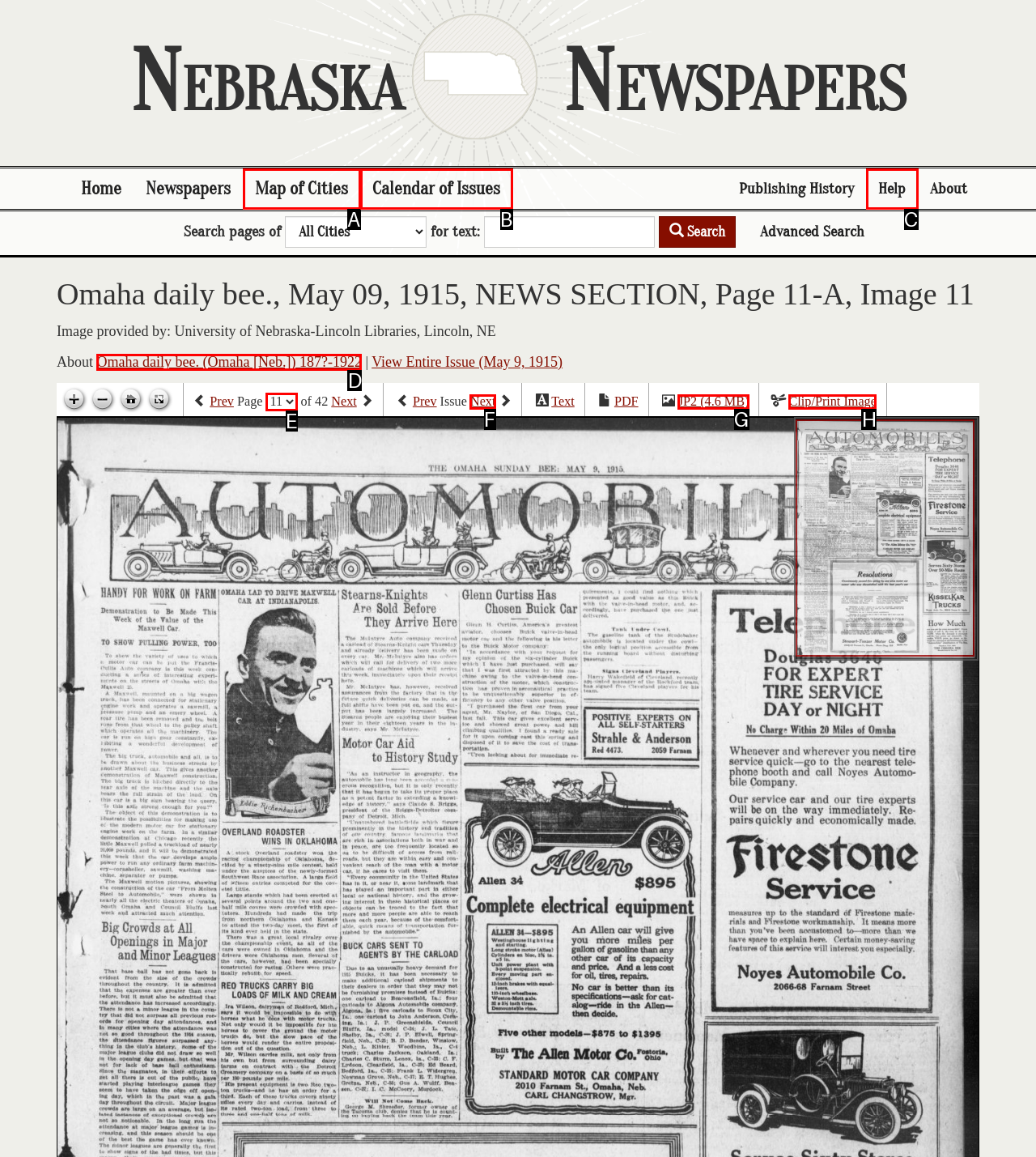From the given choices, determine which HTML element matches the description: Map of Cities. Reply with the appropriate letter.

A